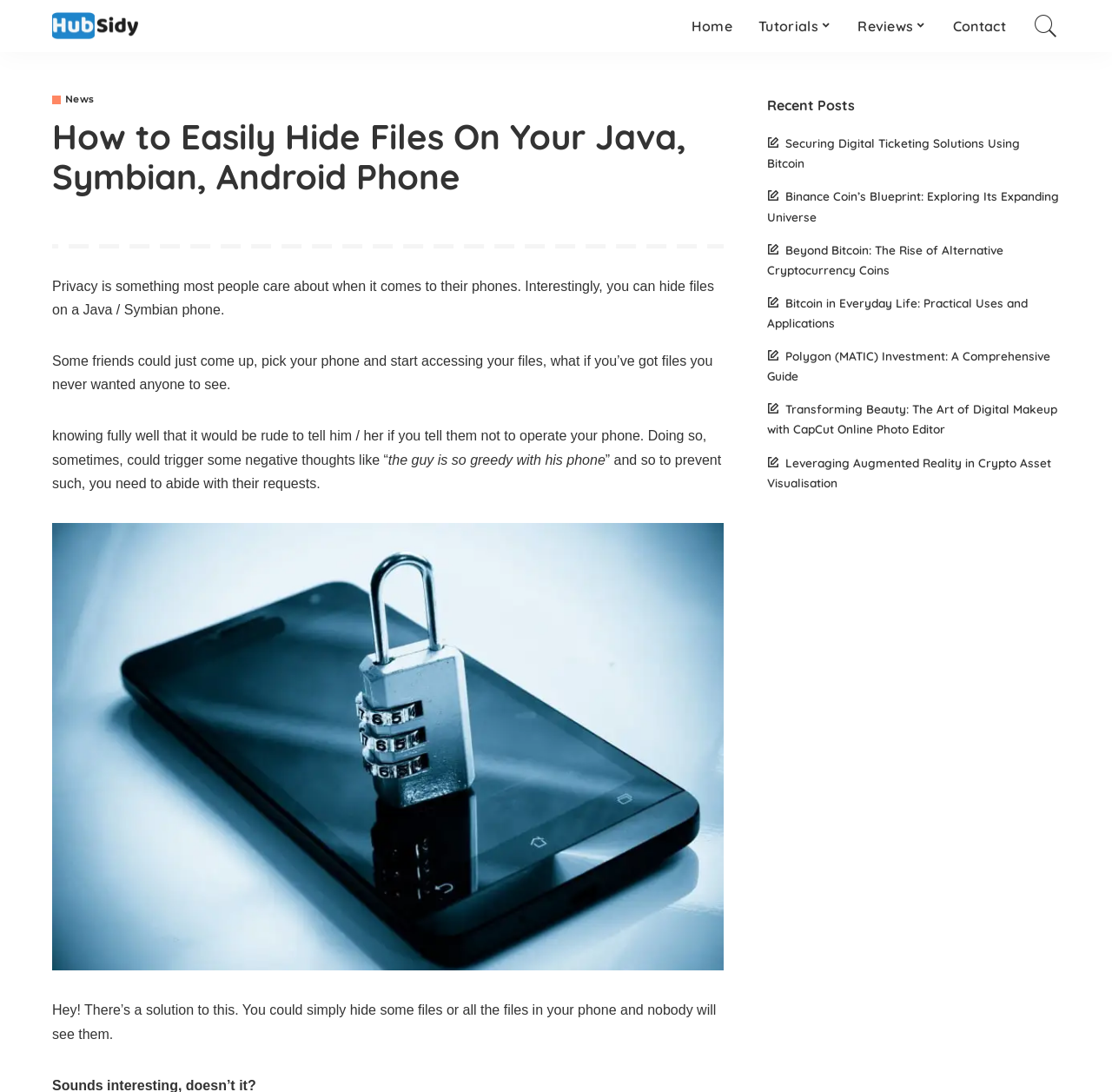Please locate the clickable area by providing the bounding box coordinates to follow this instruction: "Click on the Hubsidy link".

[0.047, 0.01, 0.125, 0.038]